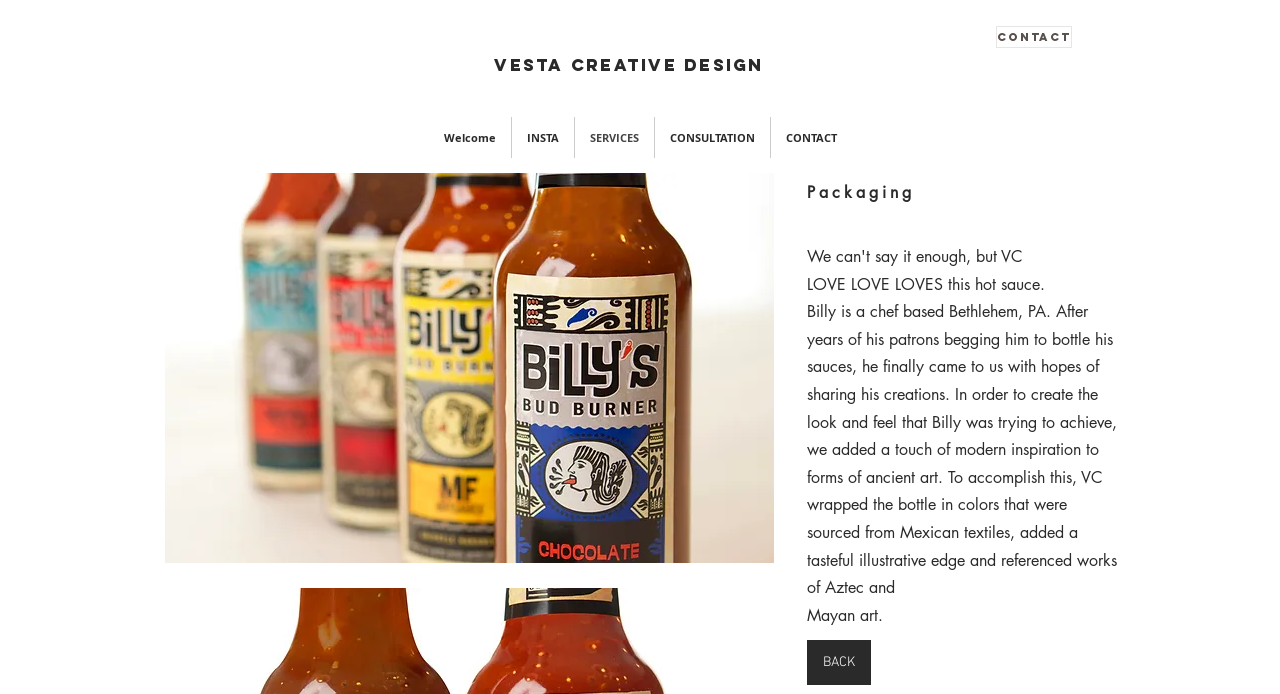What is the action of the button under the 'Packaging' heading?
Examine the image and give a concise answer in one word or a short phrase.

Has a popup menu